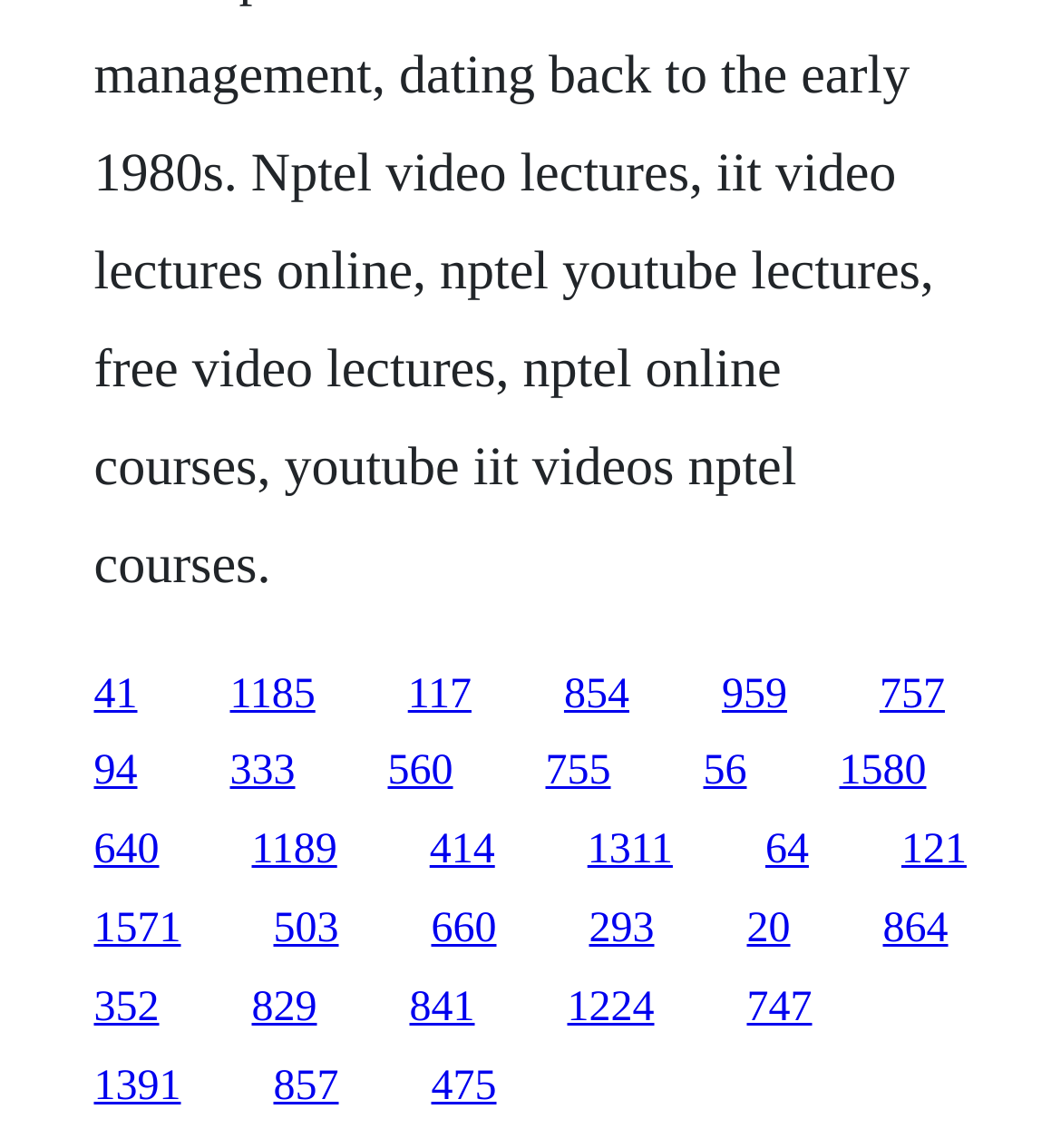Locate the bounding box of the user interface element based on this description: "660".

[0.406, 0.789, 0.468, 0.829]